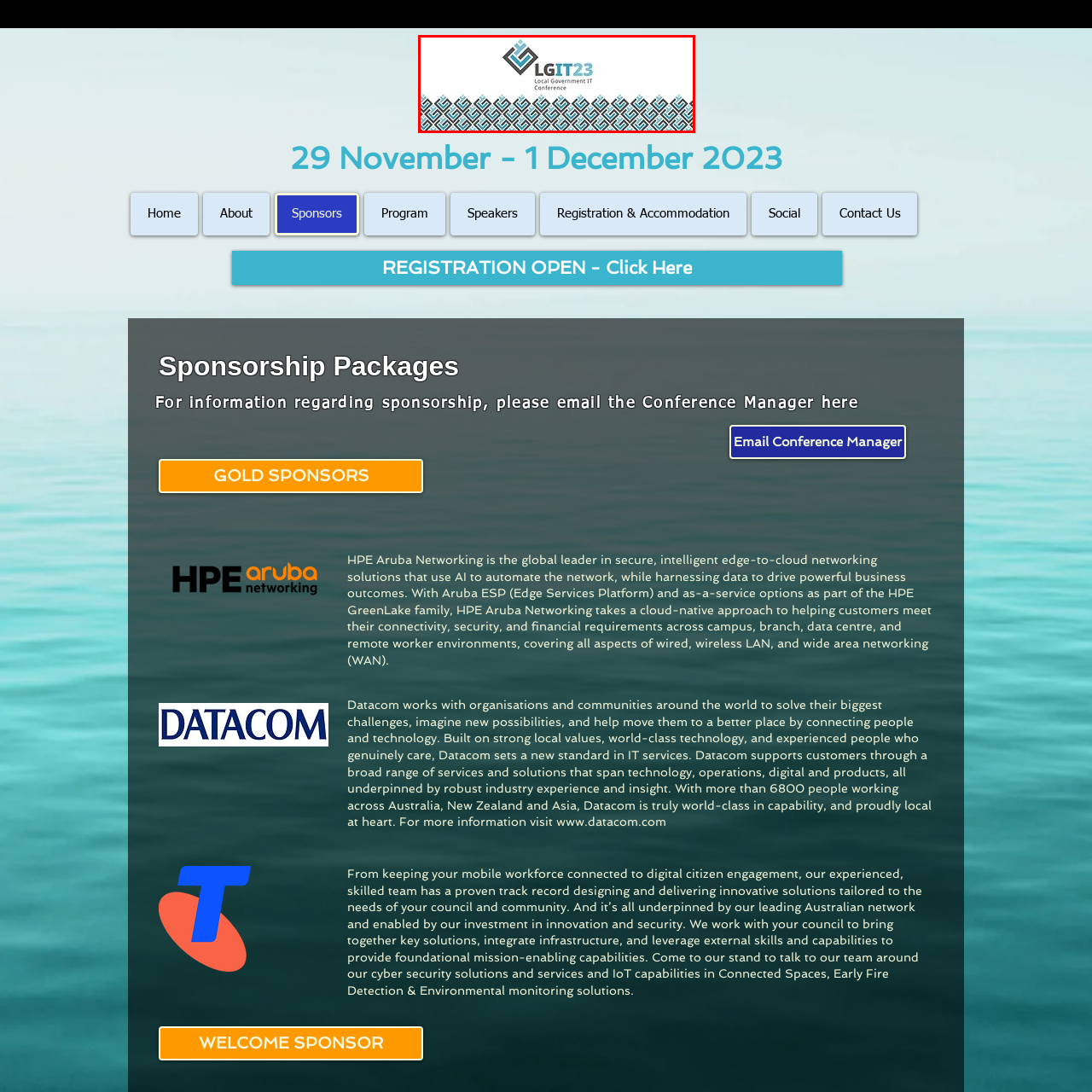What is the date of the LGIT23 conference?
Check the image inside the red bounding box and provide your answer in a single word or short phrase.

November 29 to December 1, 2023